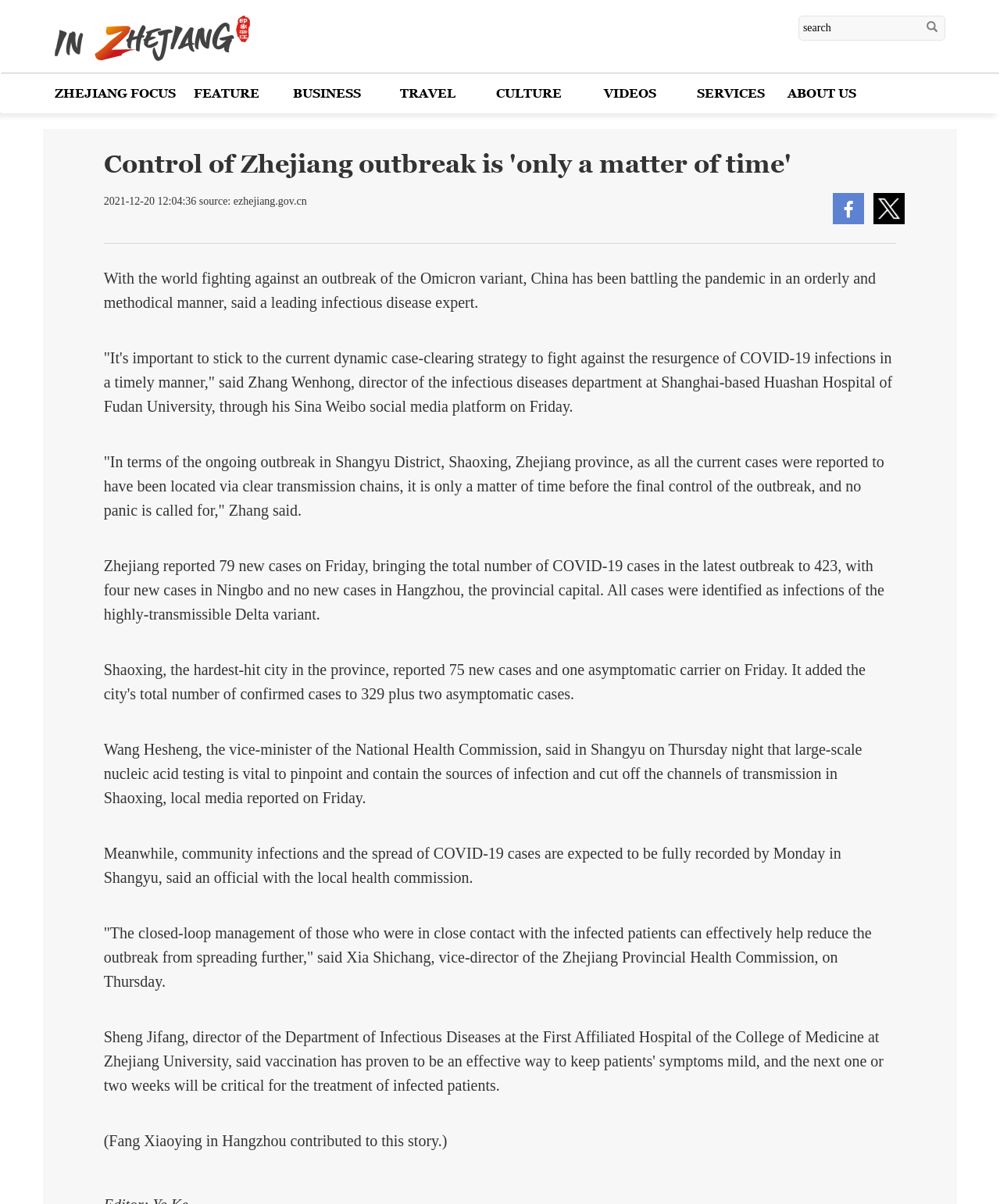Specify the bounding box coordinates of the area to click in order to follow the given instruction: "view VIDEOS."

[0.579, 0.061, 0.68, 0.093]